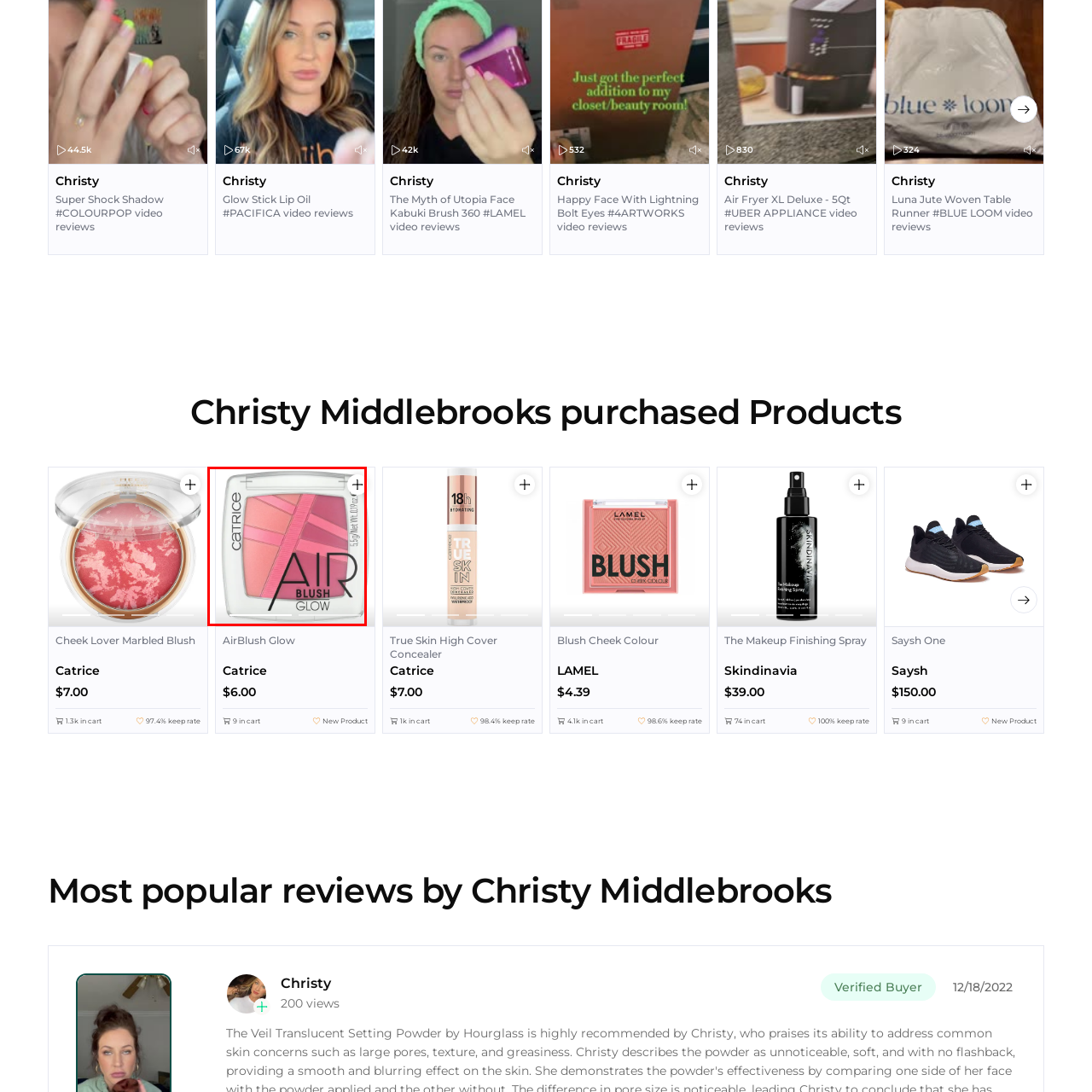What is the design of the blush shades?
Refer to the image highlighted by the red box and give a one-word or short-phrase answer reflecting what you see.

Striped